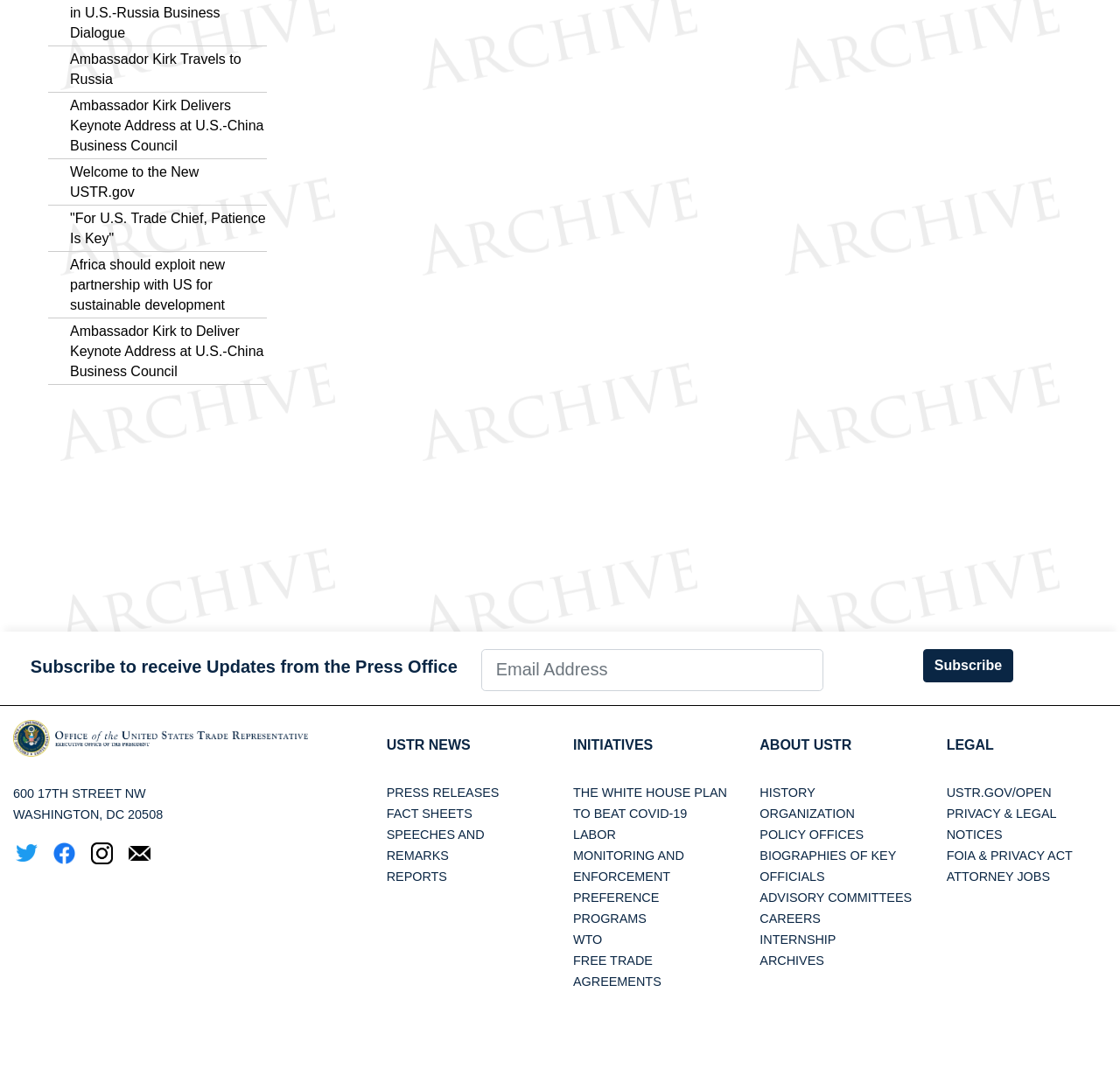What is the name of the organization represented on this webpage?
Please look at the screenshot and answer using one word or phrase.

United States Trade Representative